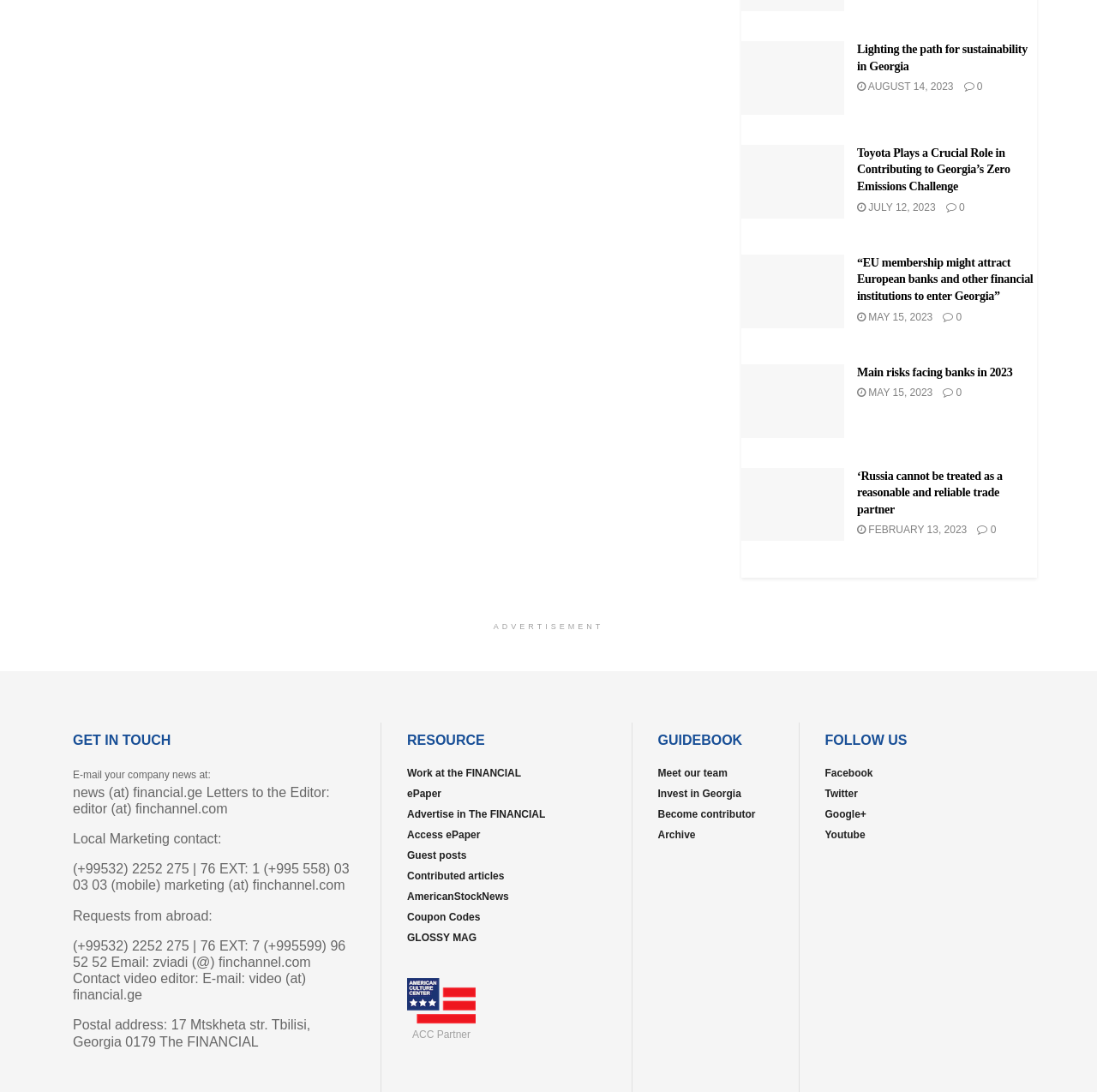What type of content is available in the 'RESOURCE' section?
Refer to the image and provide a one-word or short phrase answer.

Links to other resources